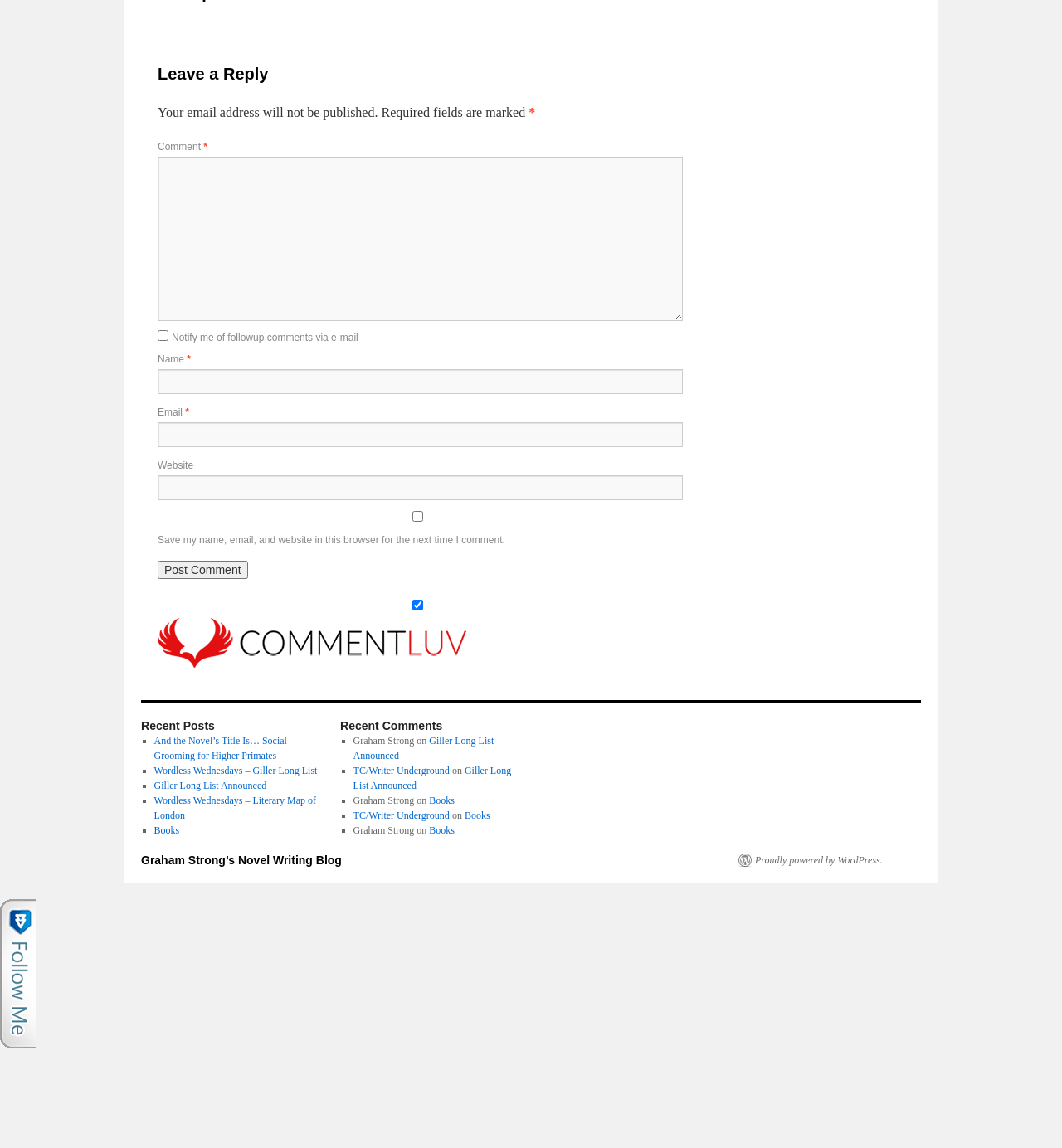What is the theme of the recent posts?
Please answer using one word or phrase, based on the screenshot.

Literary